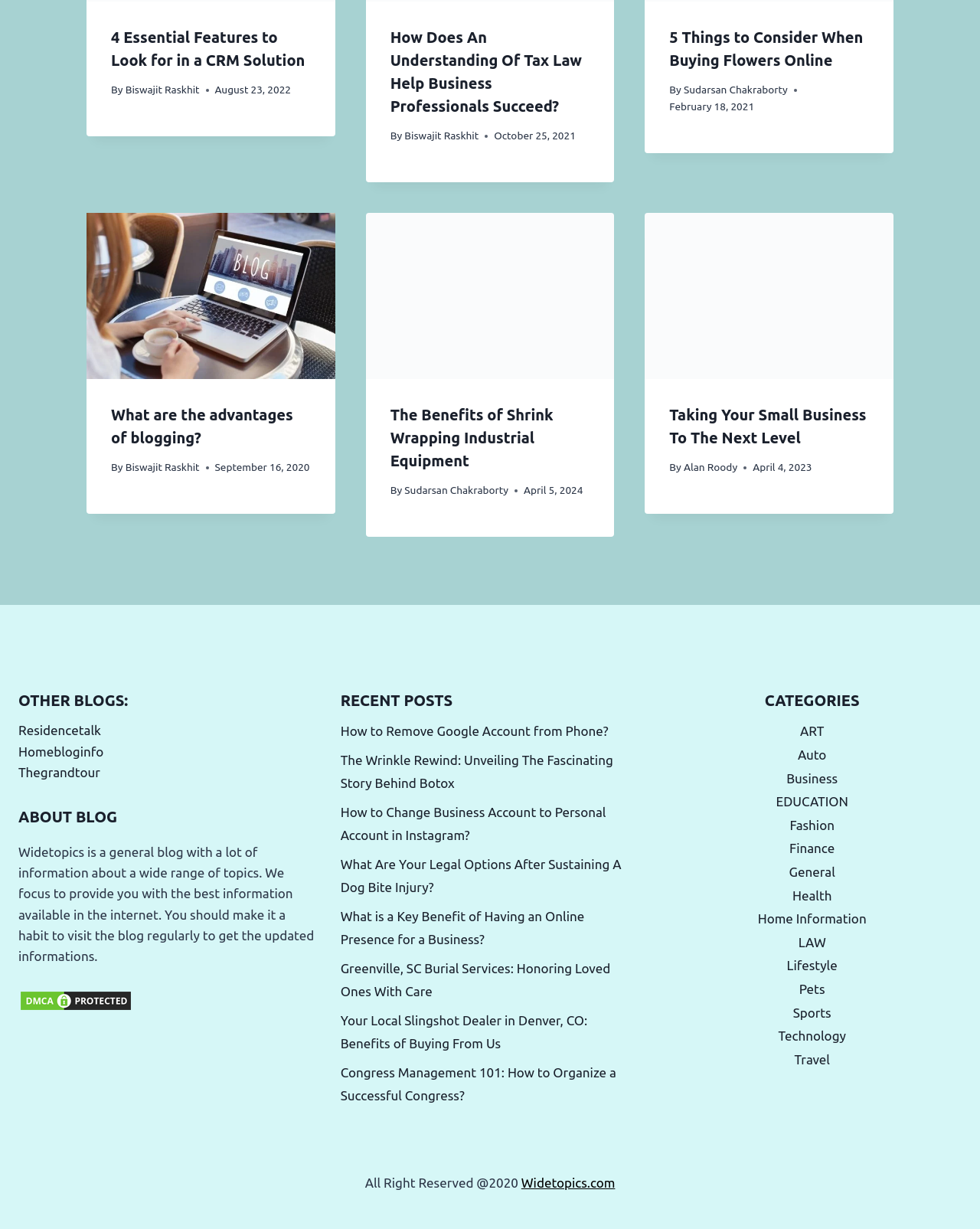What is the title of the second article?
Look at the image and provide a detailed response to the question.

I looked at the second 'article' element and found the 'heading' element with the text 'How Does An Understanding Of Tax Law Help Business Professionals Succeed?', which indicates the title of the article.